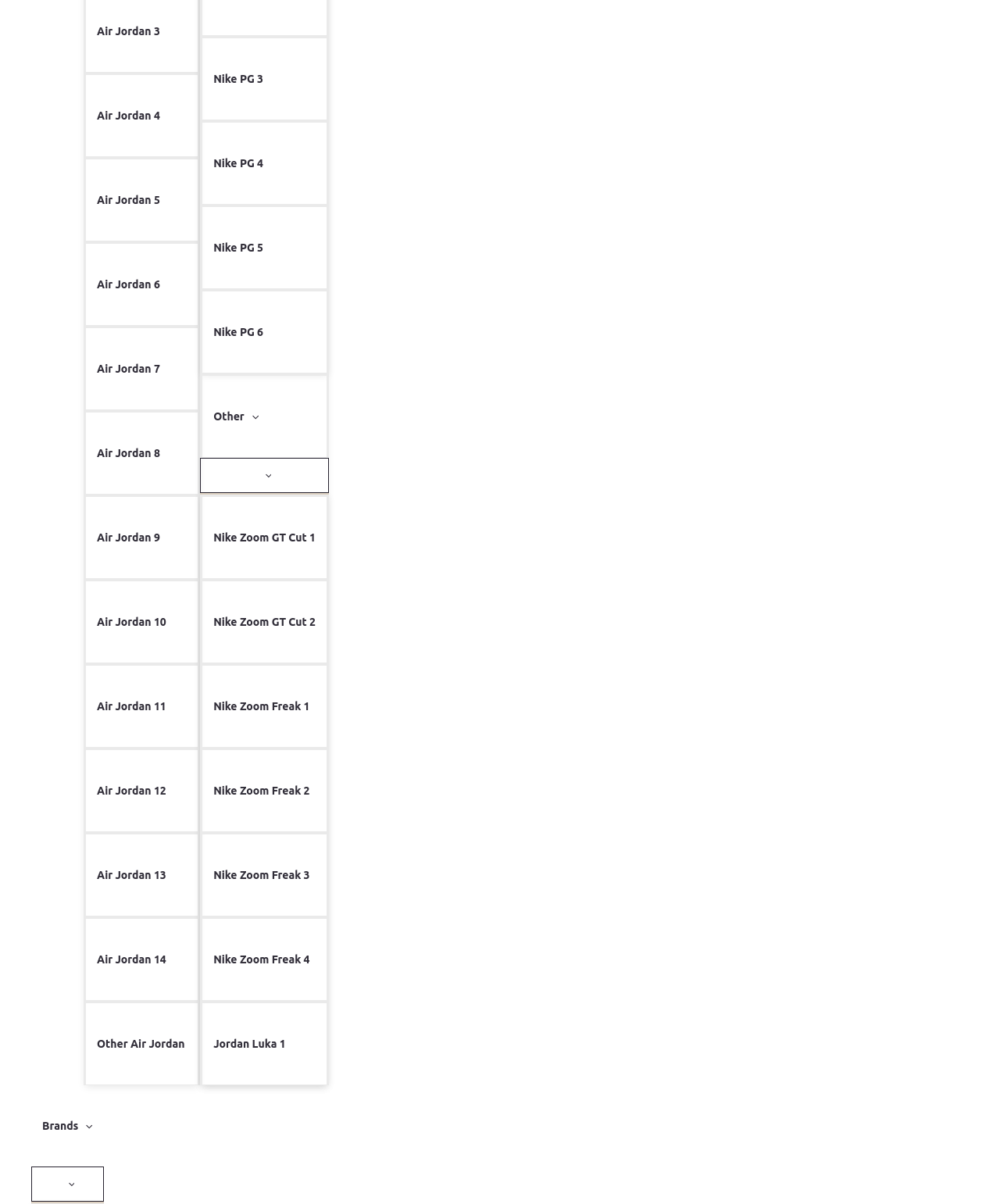Identify the bounding box coordinates of the region that should be clicked to execute the following instruction: "Go to Nike PG 3".

[0.2, 0.03, 0.329, 0.1]